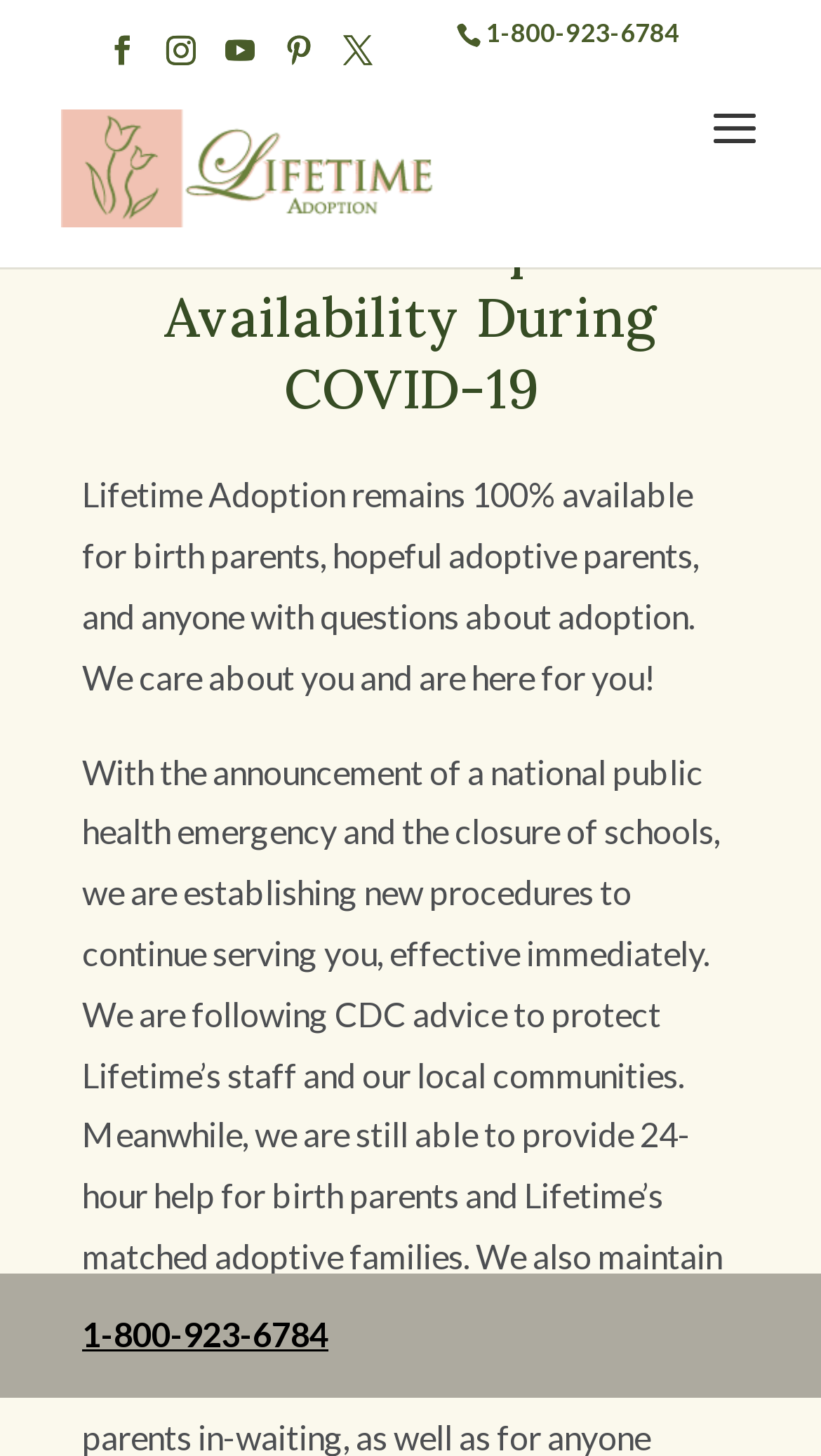Can you determine the bounding box coordinates of the area that needs to be clicked to fulfill the following instruction: "Click the social media button"?

[0.131, 0.025, 0.167, 0.046]